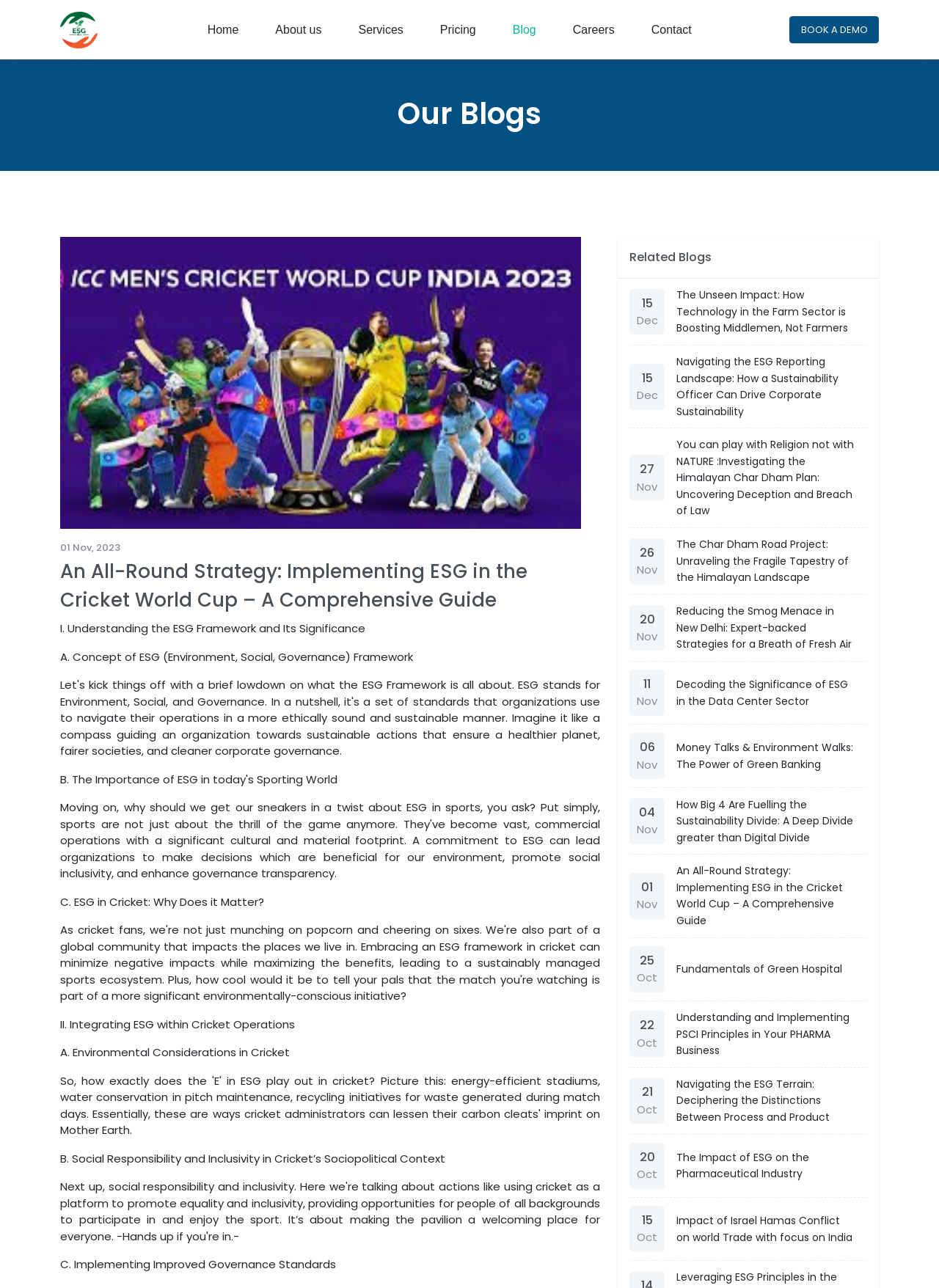Find and provide the bounding box coordinates for the UI element described here: "Services". The coordinates should be given as four float numbers between 0 and 1: [left, top, right, bottom].

[0.362, 0.008, 0.449, 0.038]